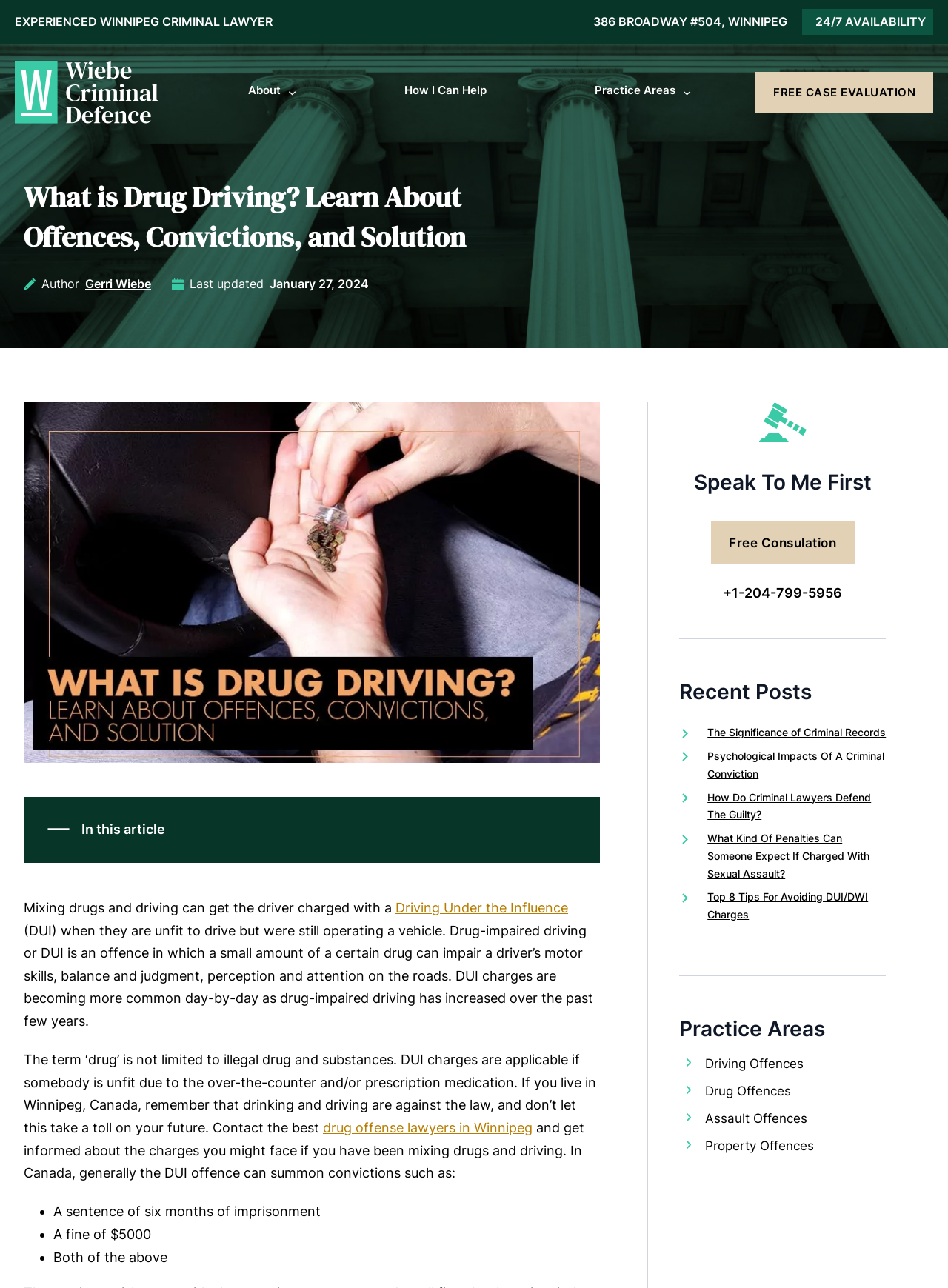Determine the bounding box for the UI element described here: "About".

[0.261, 0.063, 0.296, 0.081]